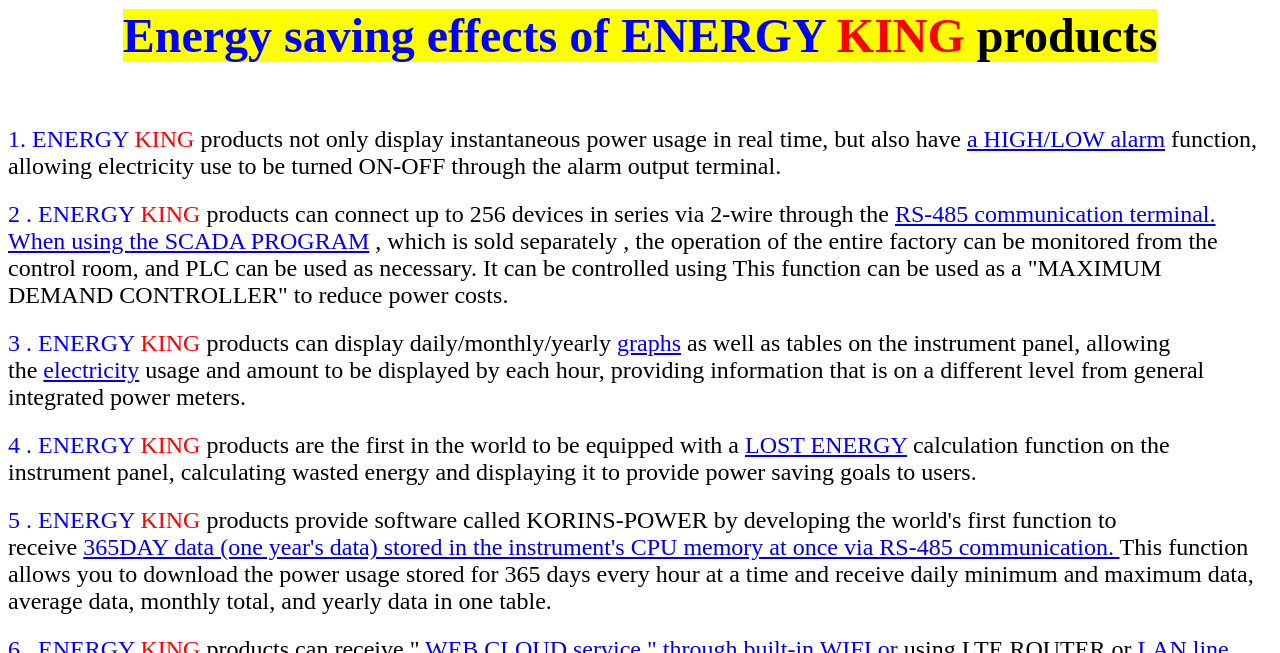Based on what you see in the screenshot, provide a thorough answer to this question: What is the alarm function of ENERGY KING products?

ENERGY KING products have a HIGH/LOW alarm function, allowing electricity use to be turned ON-OFF through the alarm output terminal.